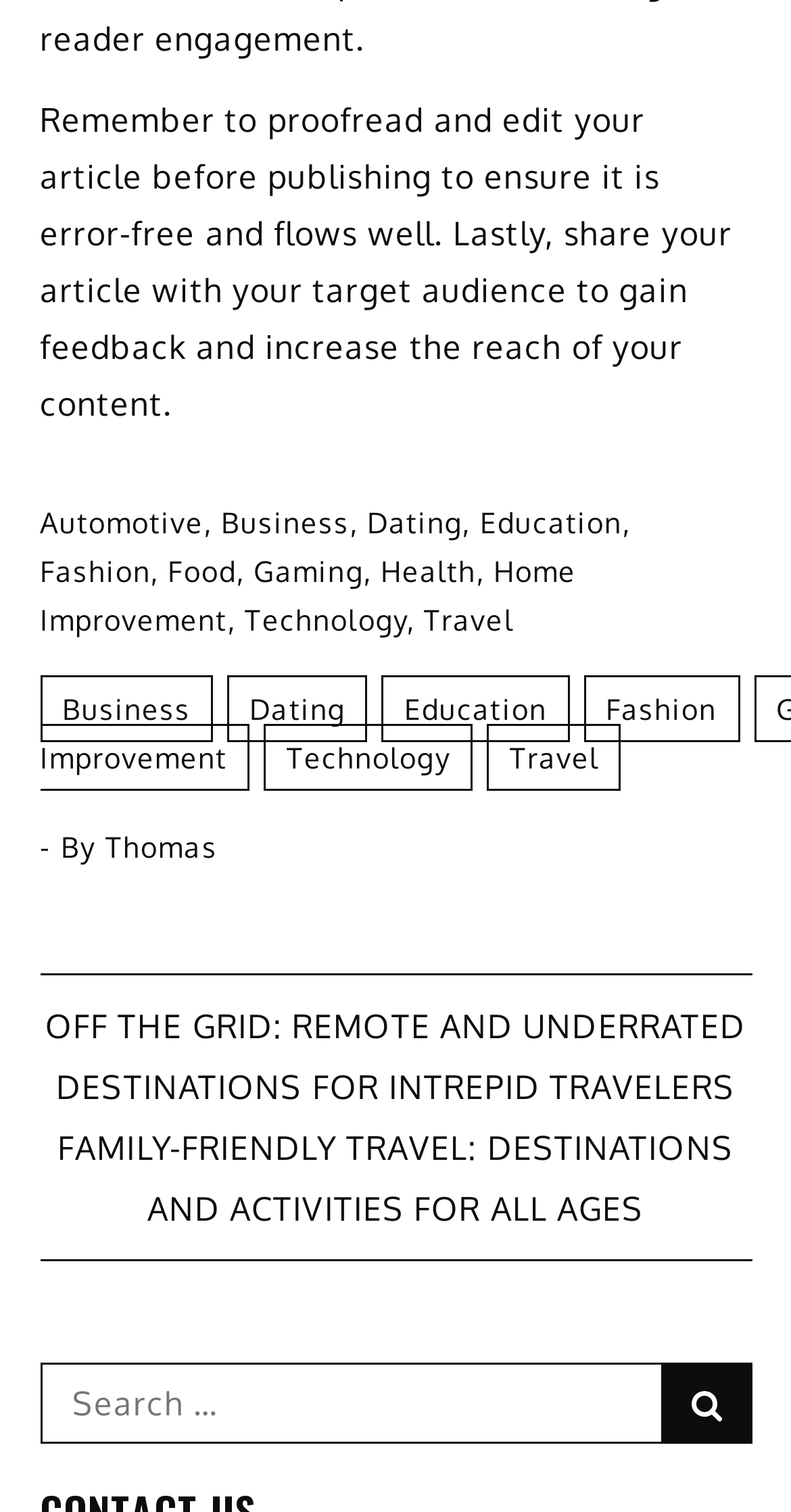Can you show the bounding box coordinates of the region to click on to complete the task described in the instruction: "Click on Automotive"?

[0.05, 0.334, 0.258, 0.357]